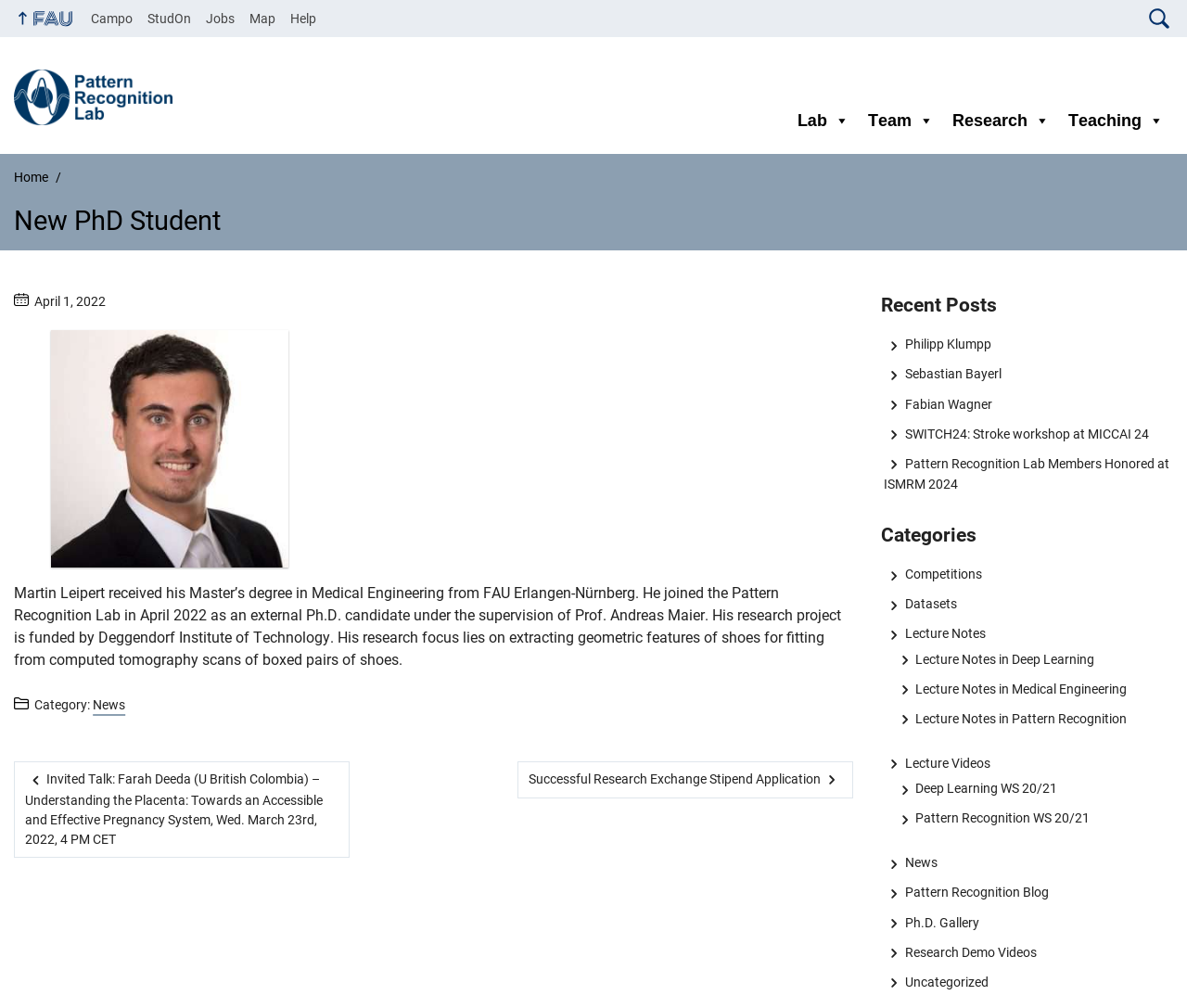Specify the bounding box coordinates of the region I need to click to perform the following instruction: "Search the website". The coordinates must be four float numbers in the range of 0 to 1, i.e., [left, top, right, bottom].

[0.949, 0.005, 0.988, 0.04]